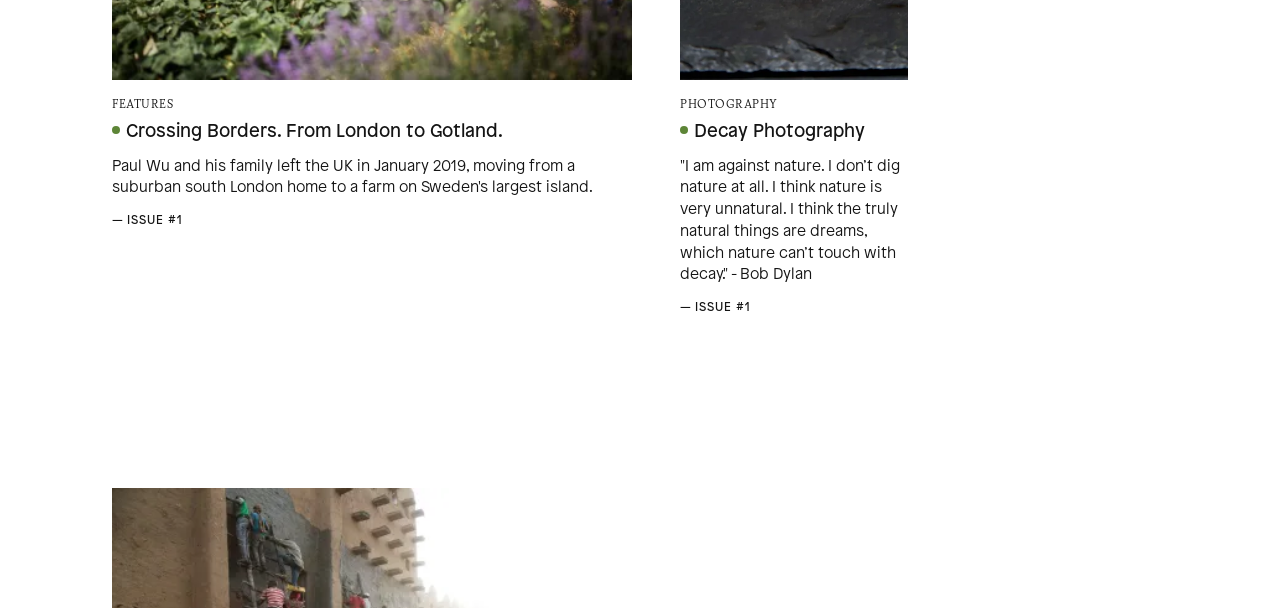What is the orientation of the menu?
Look at the image and answer the question with a single word or phrase.

Vertical